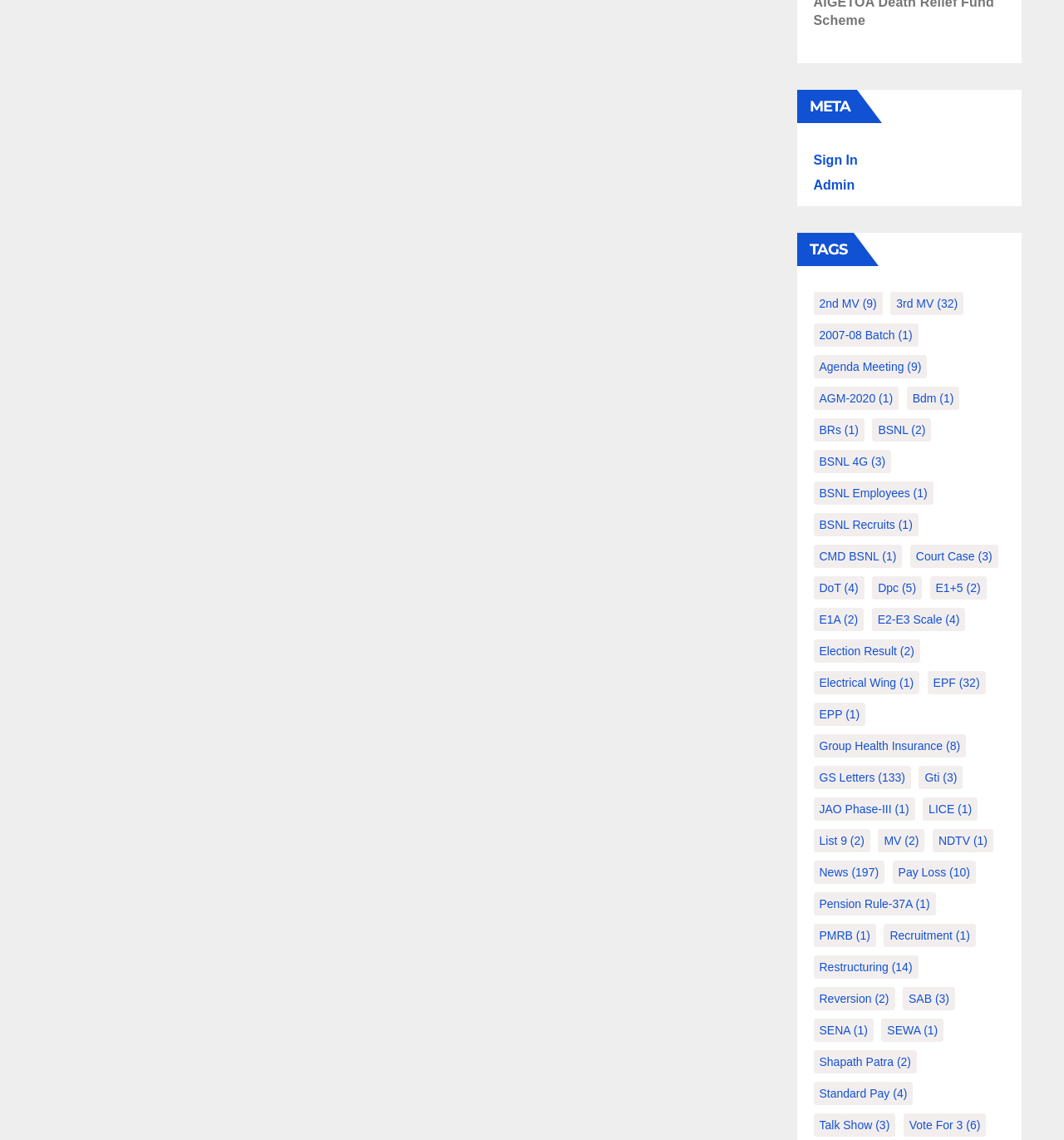What is the name of the link with 133 items?
Provide an in-depth and detailed answer to the question.

The answer can be found by looking at the link 'GS Letters (133 items)' which has a StaticText '(133)' next to it, indicating that the link with 133 items is 'GS Letters'.